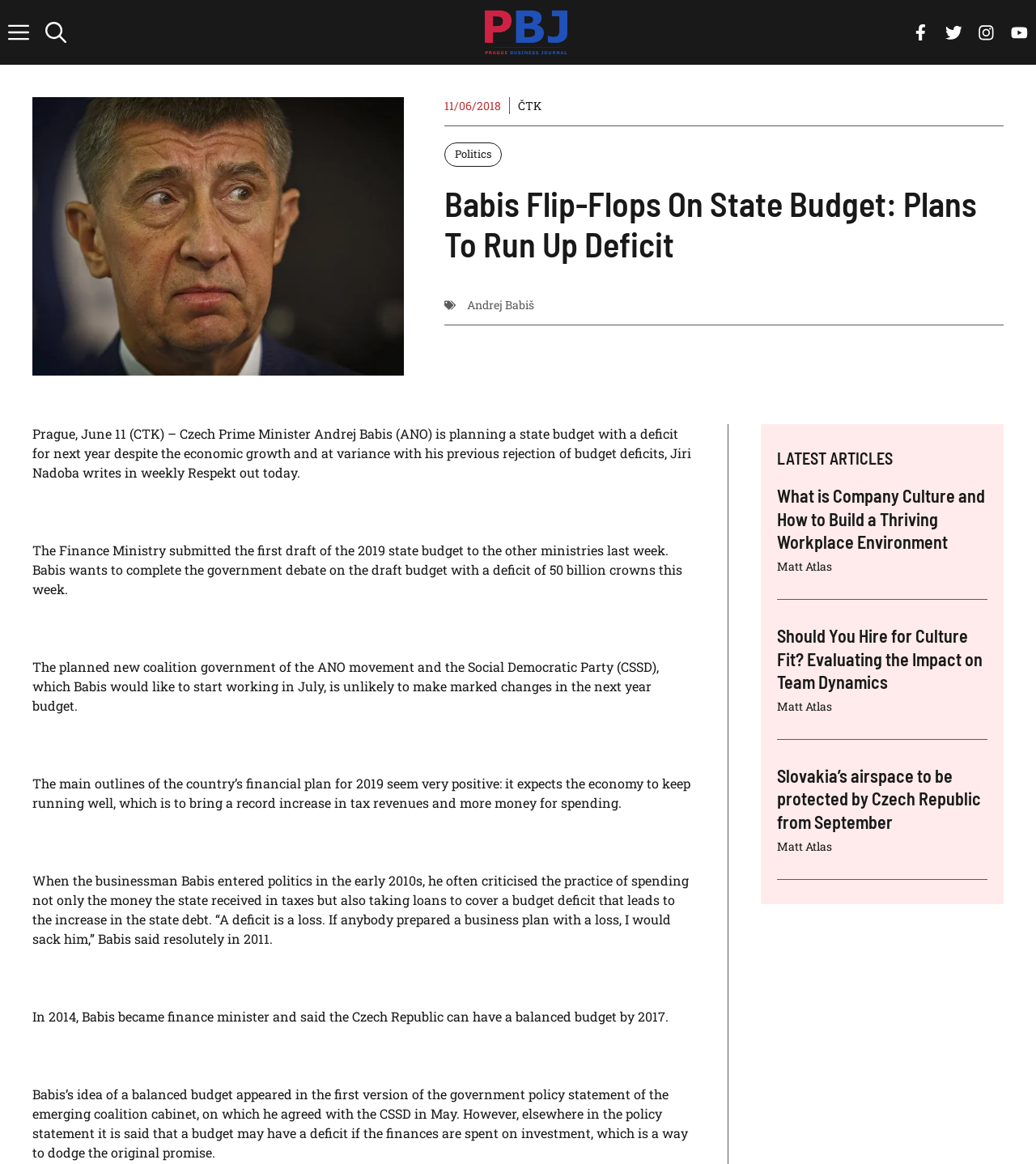Use one word or a short phrase to answer the question provided: 
What is the name of the Czech Prime Minister?

Andrej Babis